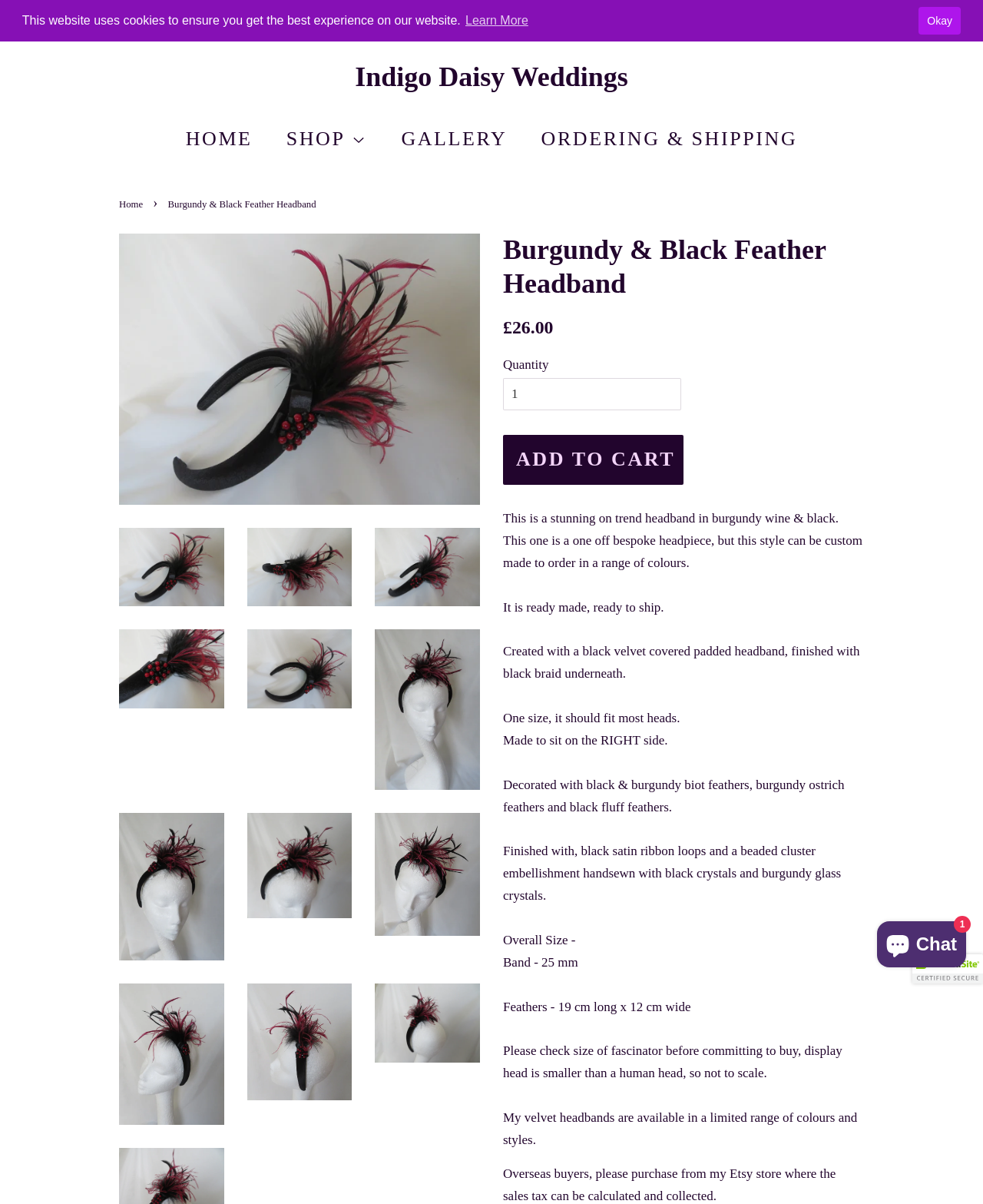Could you find the bounding box coordinates of the clickable area to complete this instruction: "search for products"?

[0.754, 0.006, 0.779, 0.026]